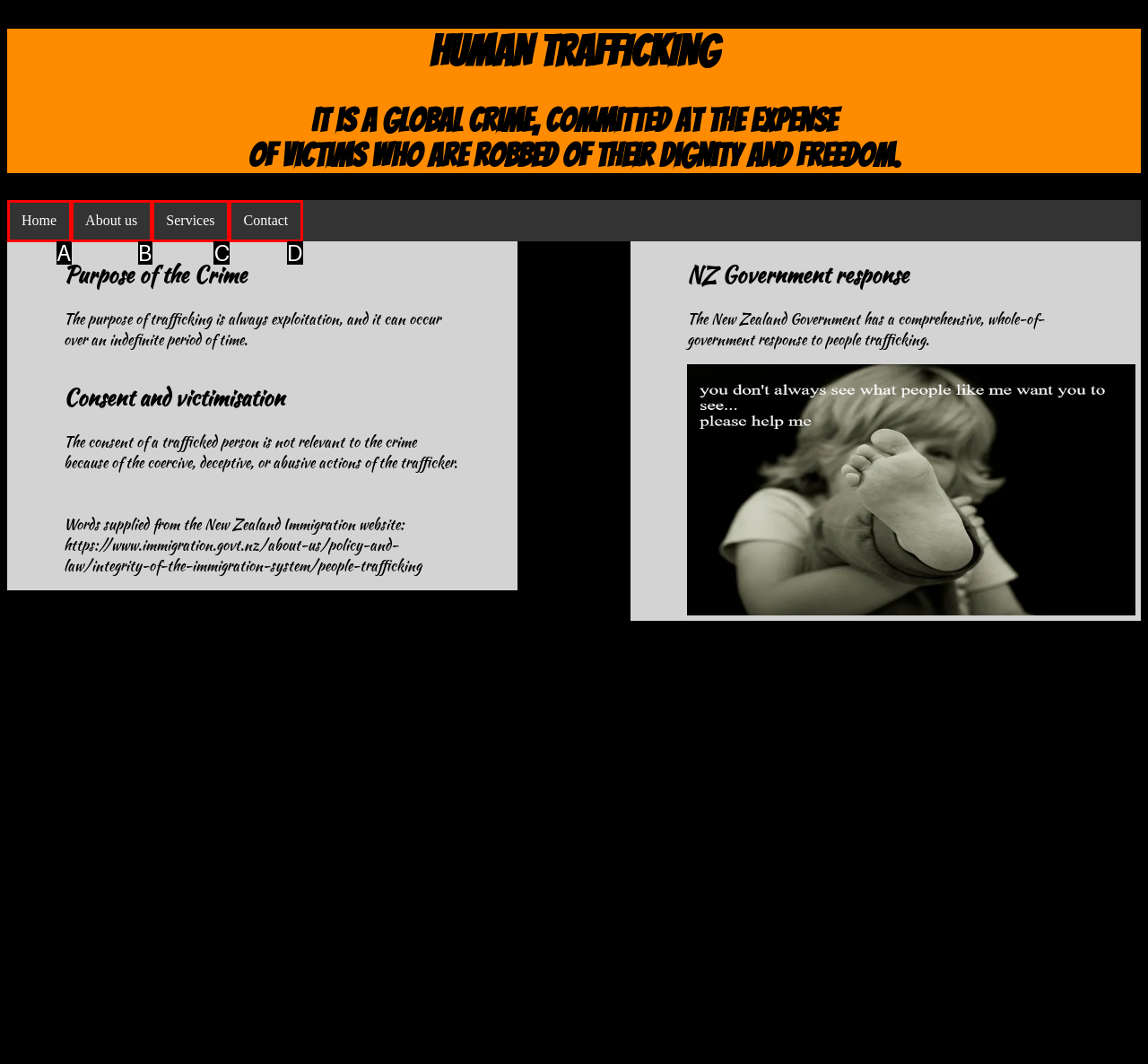Select the option that fits this description: About us
Answer with the corresponding letter directly.

B